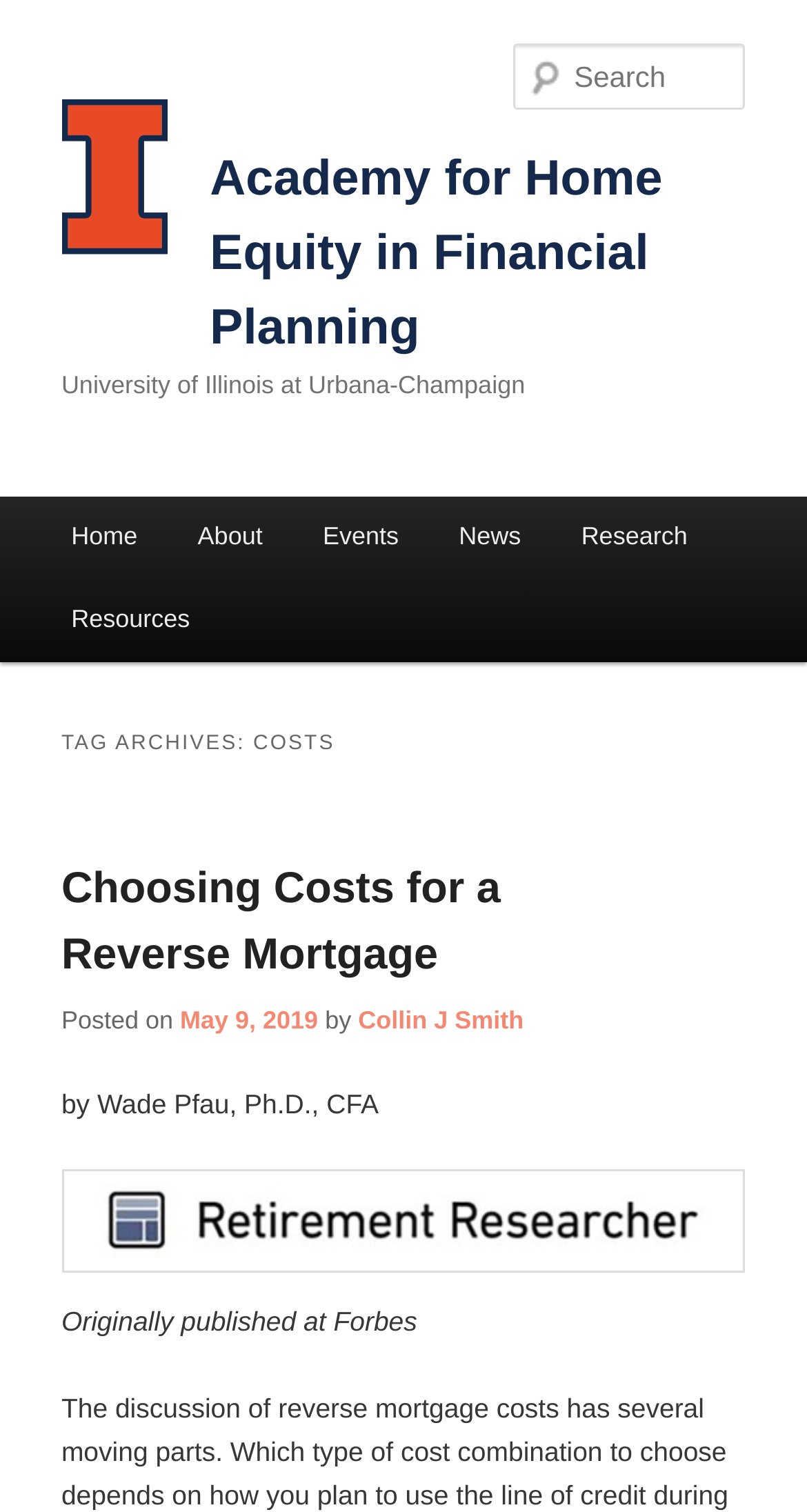Determine the bounding box coordinates of the element's region needed to click to follow the instruction: "Go to the home page". Provide these coordinates as four float numbers between 0 and 1, formatted as [left, top, right, bottom].

[0.051, 0.329, 0.208, 0.384]